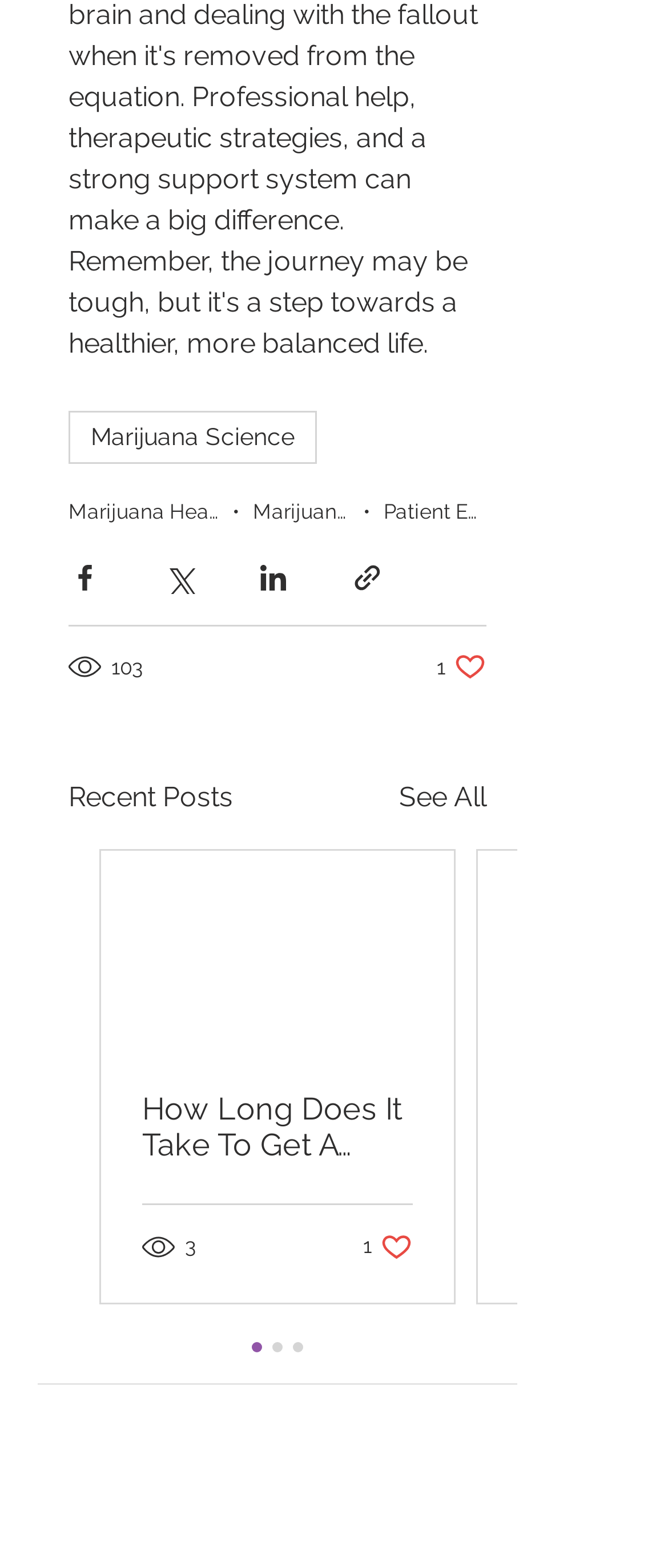Please specify the bounding box coordinates of the clickable section necessary to execute the following command: "See All posts".

[0.597, 0.496, 0.728, 0.522]